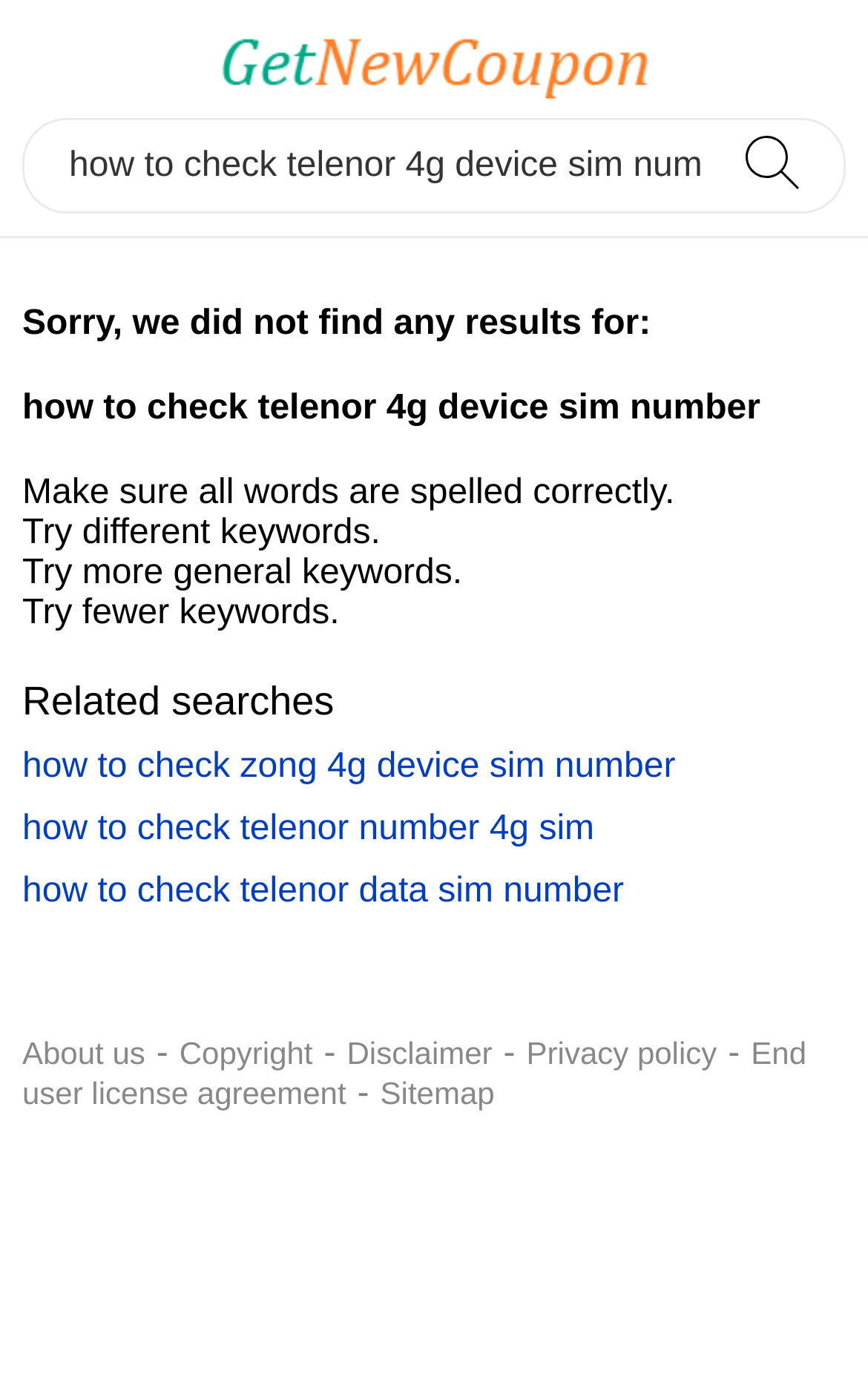Please determine the bounding box coordinates, formatted as (top-left x, top-left y, bottom-right x, bottom-right y), with all values as floating point numbers between 0 and 1. Identify the bounding box of the region described as: Master

None